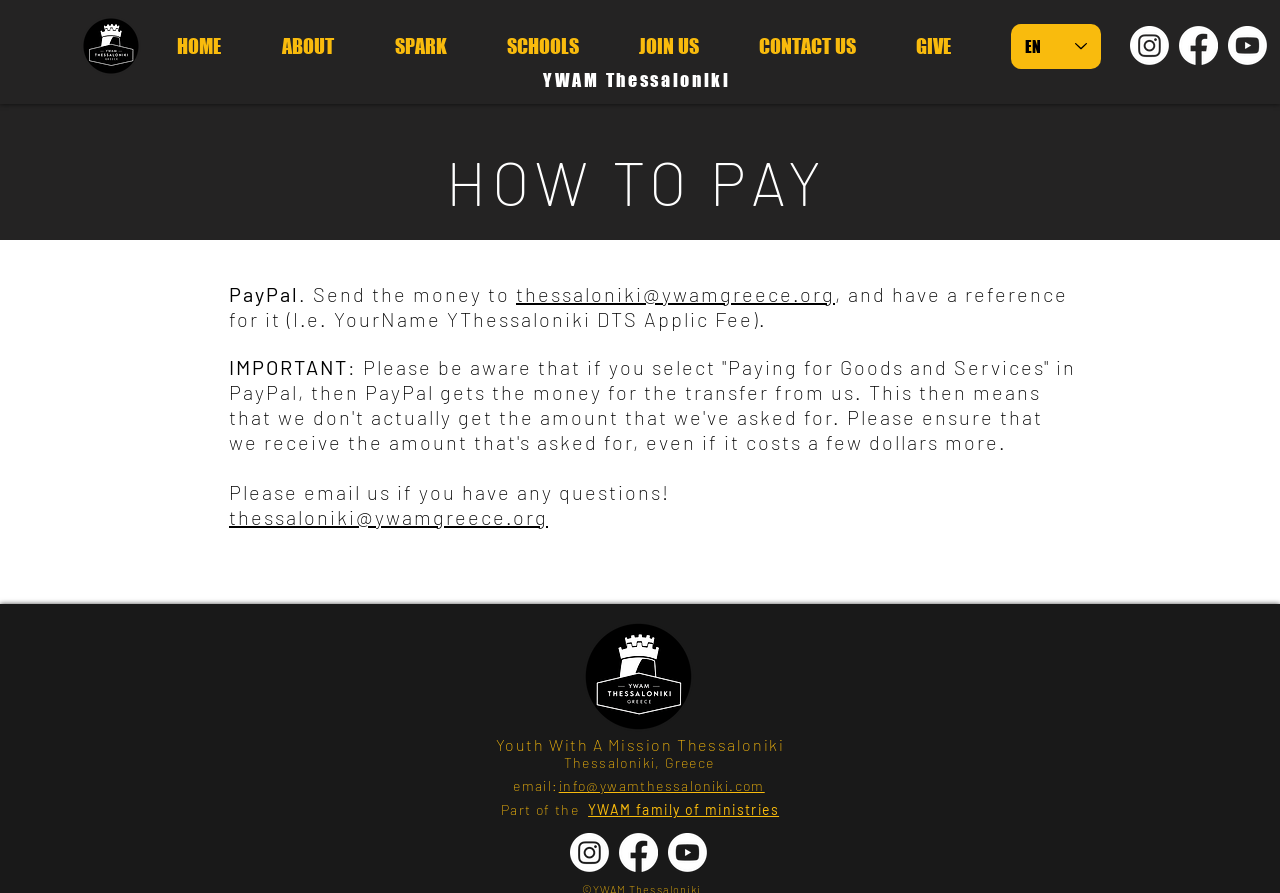Using the provided description thessaloniki@ywamgreece.org, find the bounding box coordinates for the UI element. Provide the coordinates in (top-left x, top-left y, bottom-right x, bottom-right y) format, ensuring all values are between 0 and 1.

[0.403, 0.316, 0.652, 0.343]